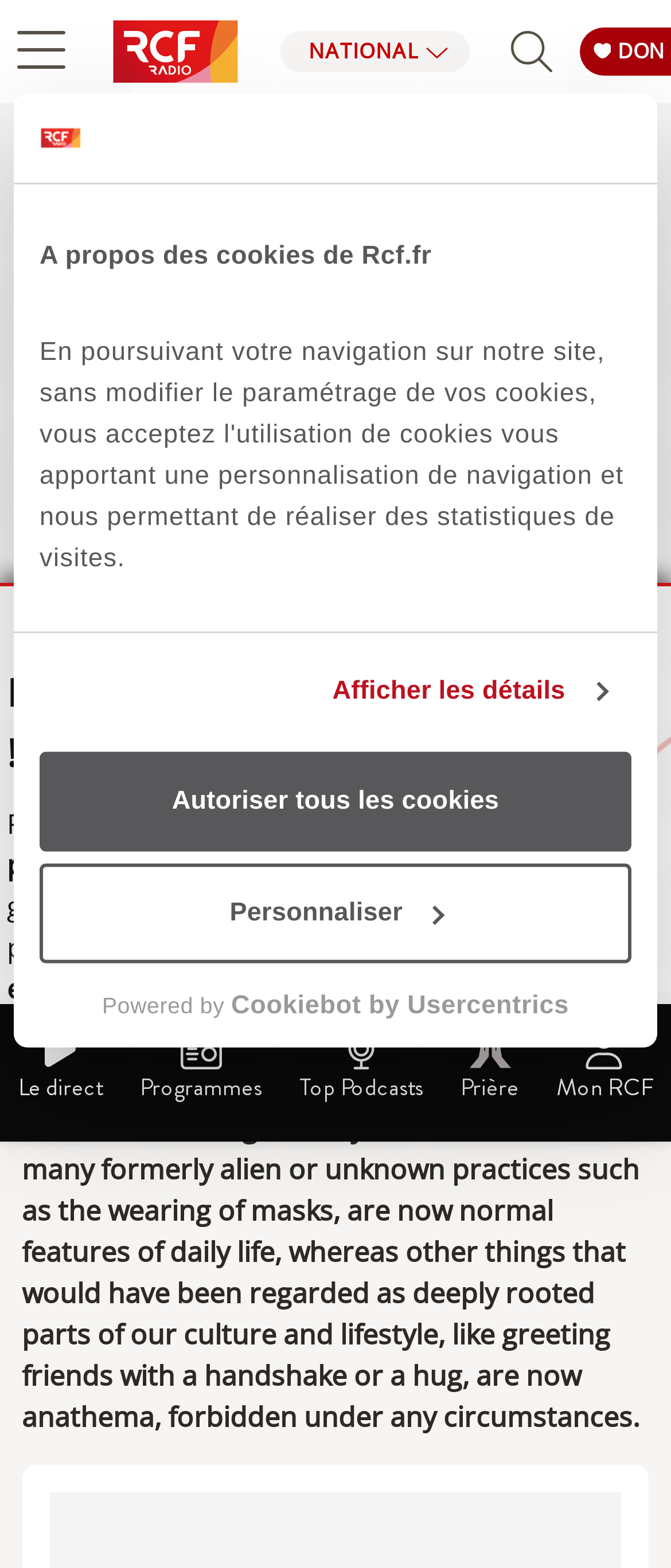Describe the webpage in detail, including text, images, and layout.

This webpage is about a talk titled "The New Normal?" by Derek Chittick, hosted by RCF Poitou Vienne. At the top, there is a dialog box about cookies, with a logo, a tab panel, and buttons to personalize or accept all cookies. Below this, there are several links and images, including a logo, a button to choose a region, and a series of images and links to different sections of the website, such as "Accueil", "Vie Spirituelle", and "Programmes".

The main content of the webpage is a talk by Derek Chittick, with a heading and a brief description. The talk is about the concept of "the new normal" in the context of the Covid-19 crisis, and how it has changed everyday life. There is a link to listen to the talk, which is 10 minutes long, and a button to view episodes.

Below the talk, there are several links and images, including a section titled "Le direct" with links to programmes, top podcasts, prayer, and a button to access "Mon RCF". There is also a section with a message about RCF being a Christian media association that relies on donations to maintain its independence and fund its programmes and equipment.

At the bottom of the page, there is a call to action to support RCF with a donation, with a button to give.